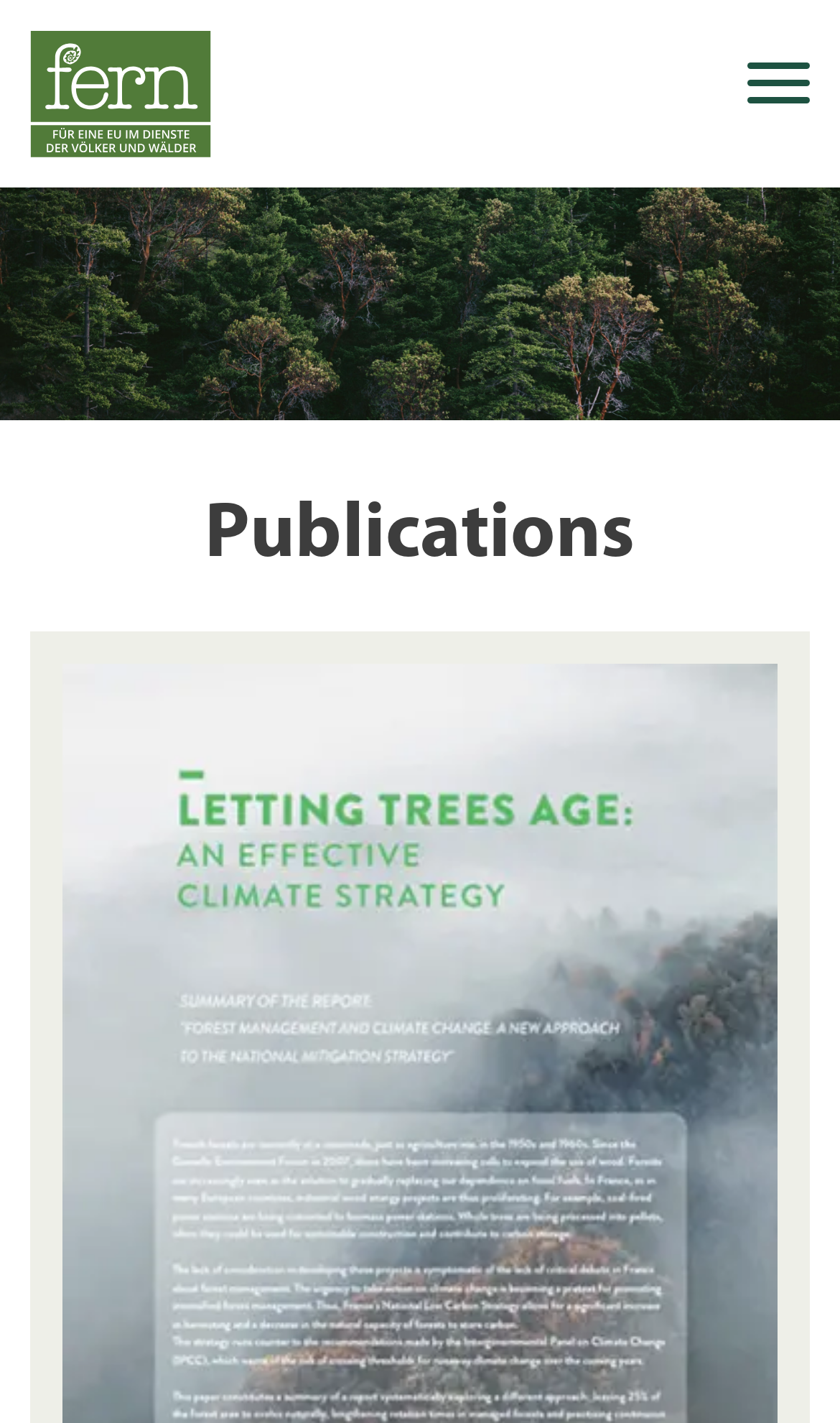Answer the question below in one word or phrase:
What is the purpose of the textbox?

Search for keywords